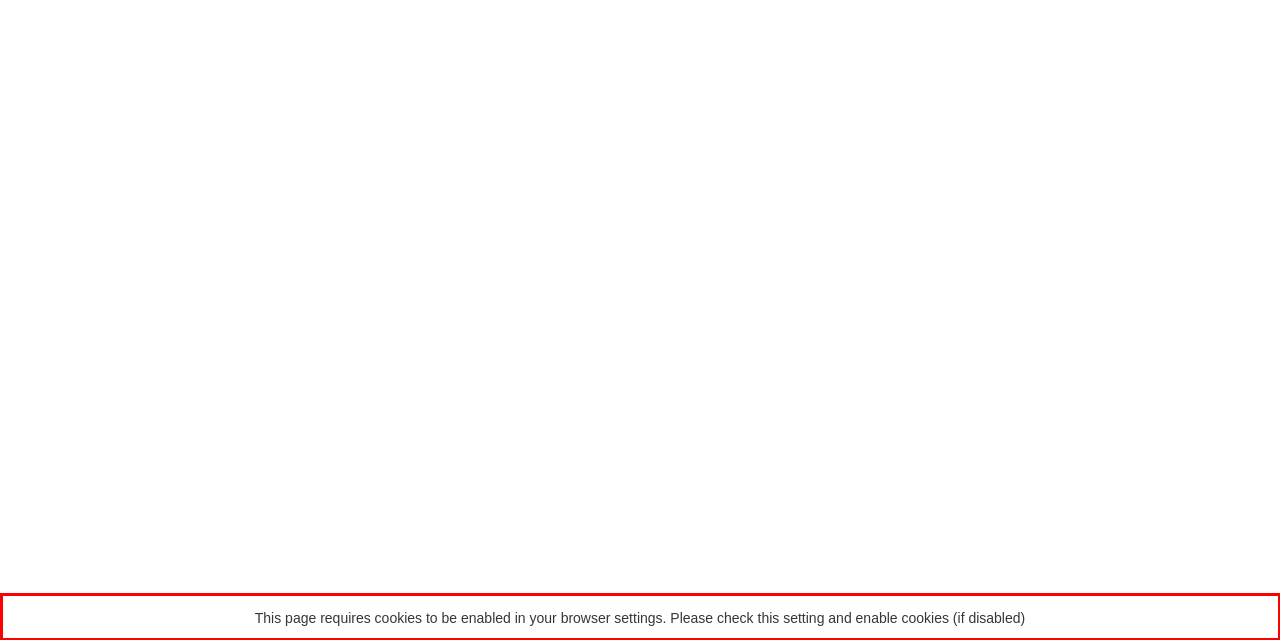By examining the provided screenshot of a webpage, recognize the text within the red bounding box and generate its text content.

This page requires cookies to be enabled in your browser settings. Please check this setting and enable cookies (if disabled)